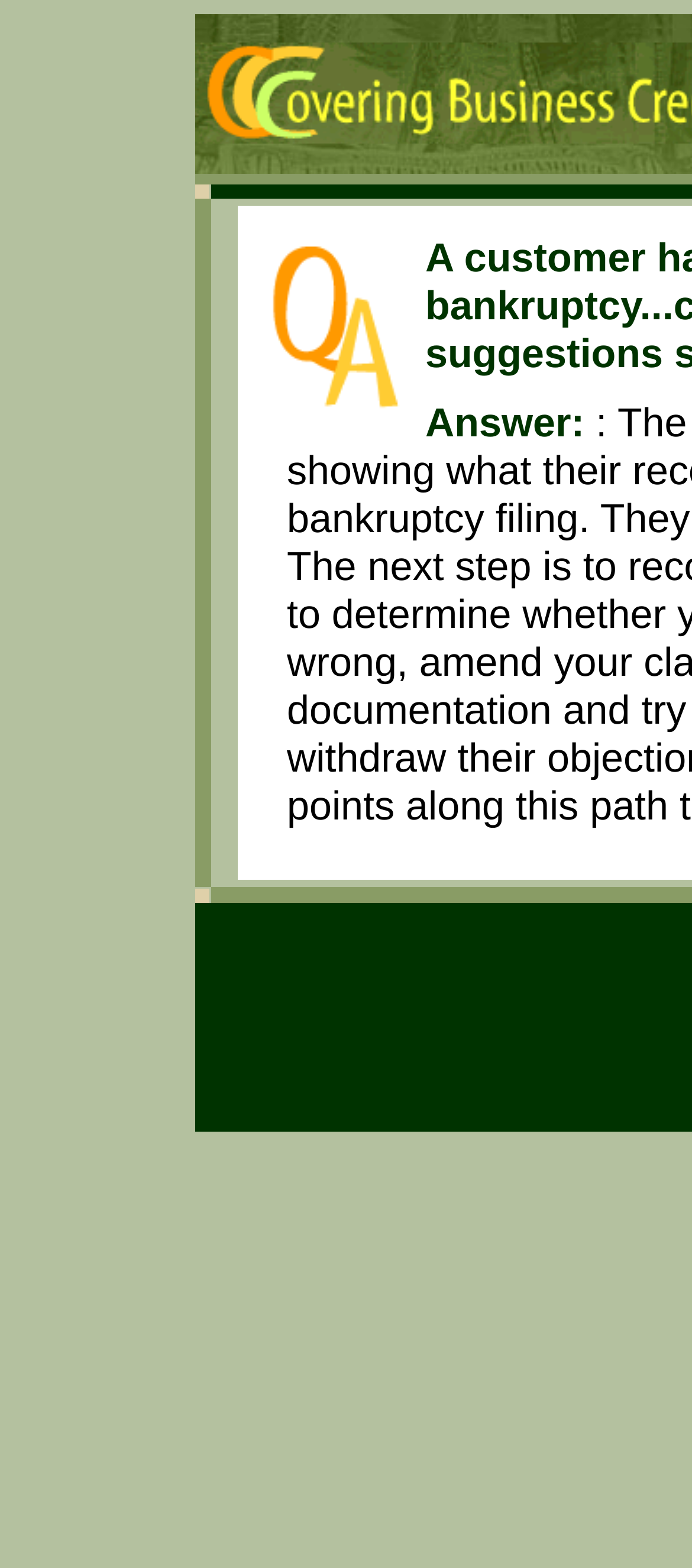How many columns are in the table?
Please respond to the question thoroughly and include all relevant details.

The table structure can be inferred from the LayoutTableCell elements. There are three LayoutTableCell elements at the same level, indicating that the table has three columns.